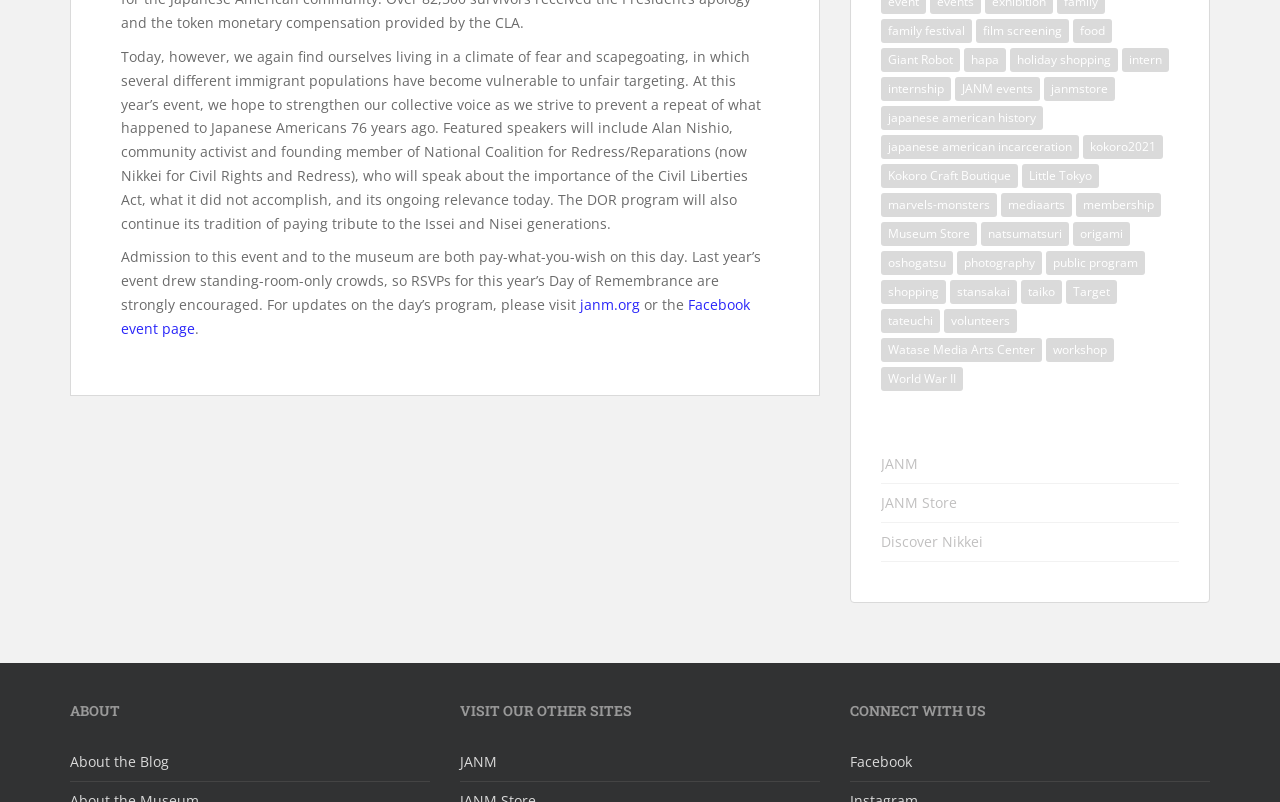What is the theme of the links listed on the webpage?
Carefully analyze the image and provide a thorough answer to the question.

The links listed on the webpage appear to be related to Japanese American culture, history, and community. They include topics such as Japanese American incarceration, Little Tokyo, and Japanese American history, suggesting that the theme of the links is Japanese American culture.